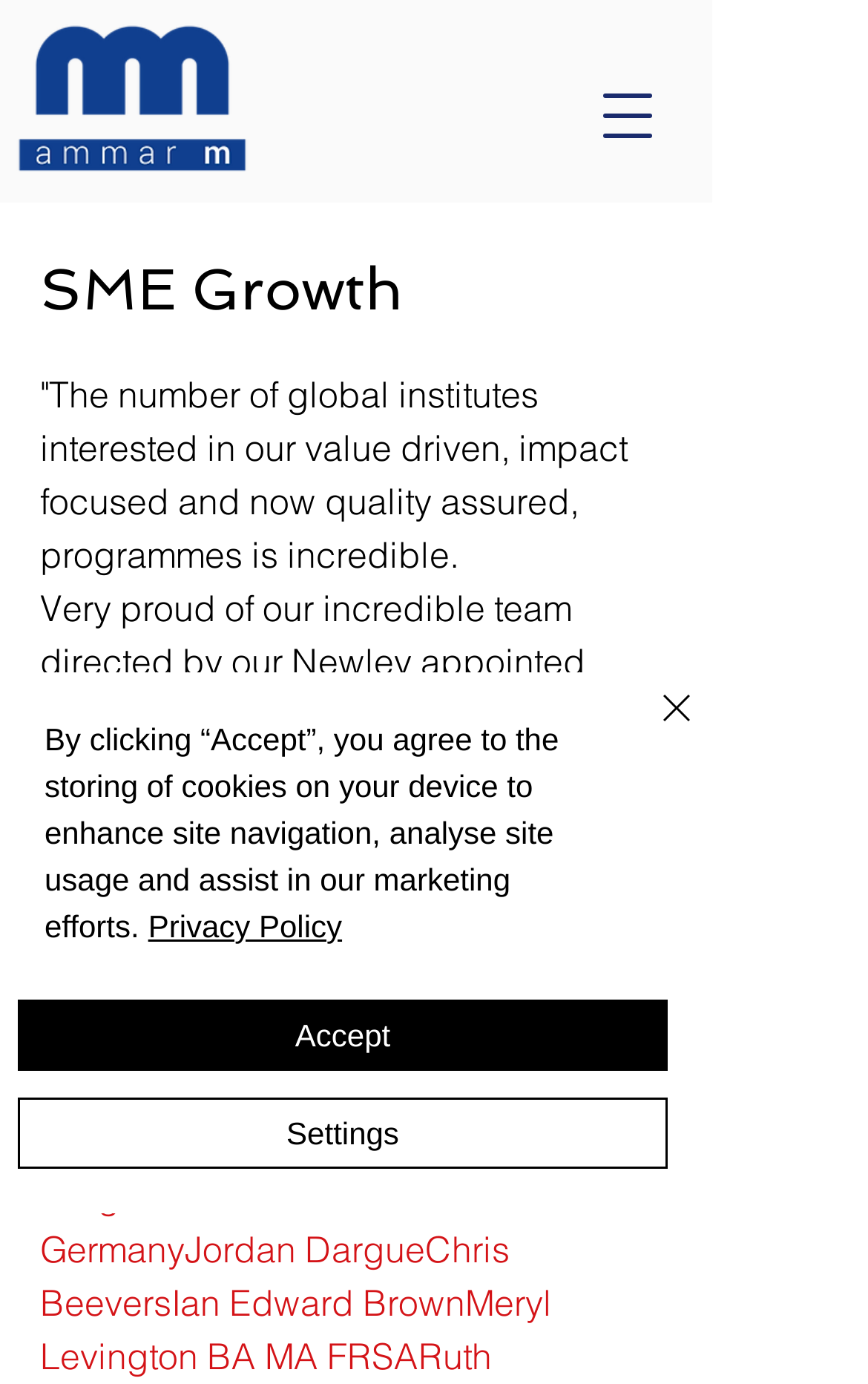Extract the bounding box coordinates for the HTML element that matches this description: "Mike Miller MA (Oxon) JP". The coordinates should be four float numbers between 0 and 1, i.e., [left, top, right, bottom].

[0.187, 0.809, 0.646, 0.842]